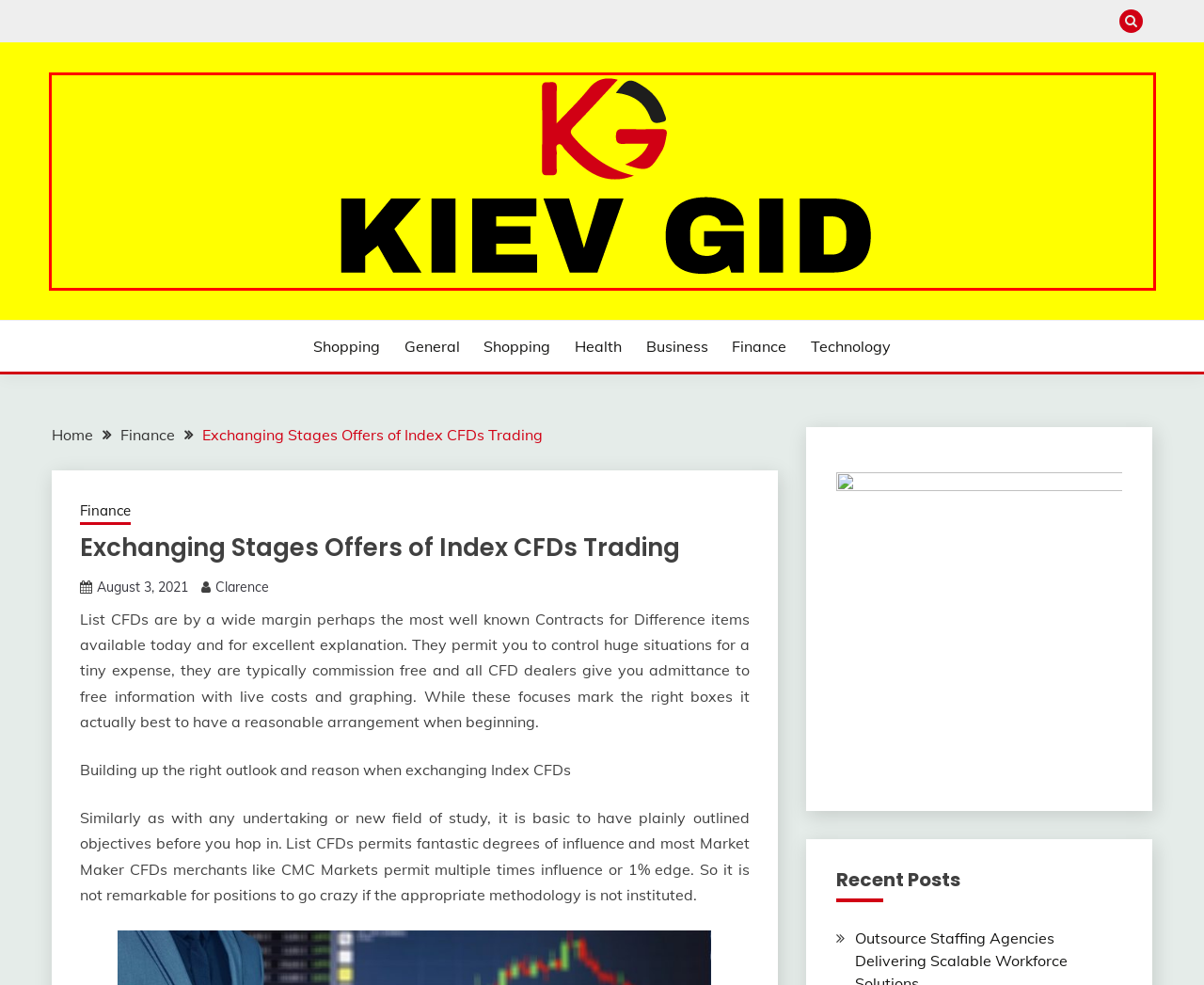Look at the screenshot of a webpage with a red bounding box and select the webpage description that best corresponds to the new page after clicking the element in the red box. Here are the options:
A. Blog Tool, Publishing Platform, and CMS – WordPress.org
B. Technology – Kiev Gid
C. Finance – Kiev Gid
D. Health – Kiev Gid
E. July 2020 – Kiev Gid
F. Kiev Gid
G. Shopping – Kiev Gid
H. Automobile – Kiev Gid

F